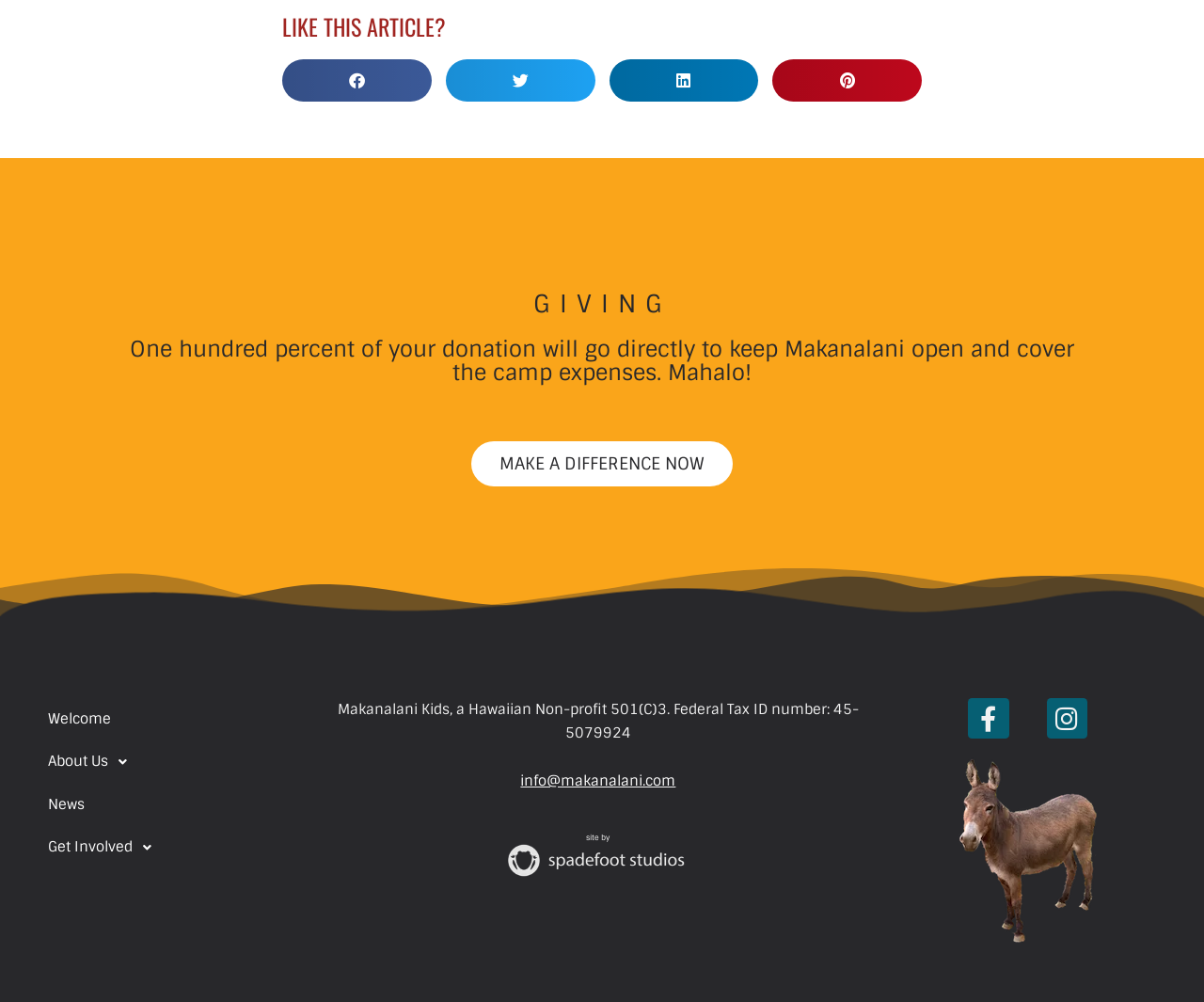Find the bounding box coordinates of the element you need to click on to perform this action: 'Contact via email'. The coordinates should be represented by four float values between 0 and 1, in the format [left, top, right, bottom].

[0.432, 0.77, 0.561, 0.788]